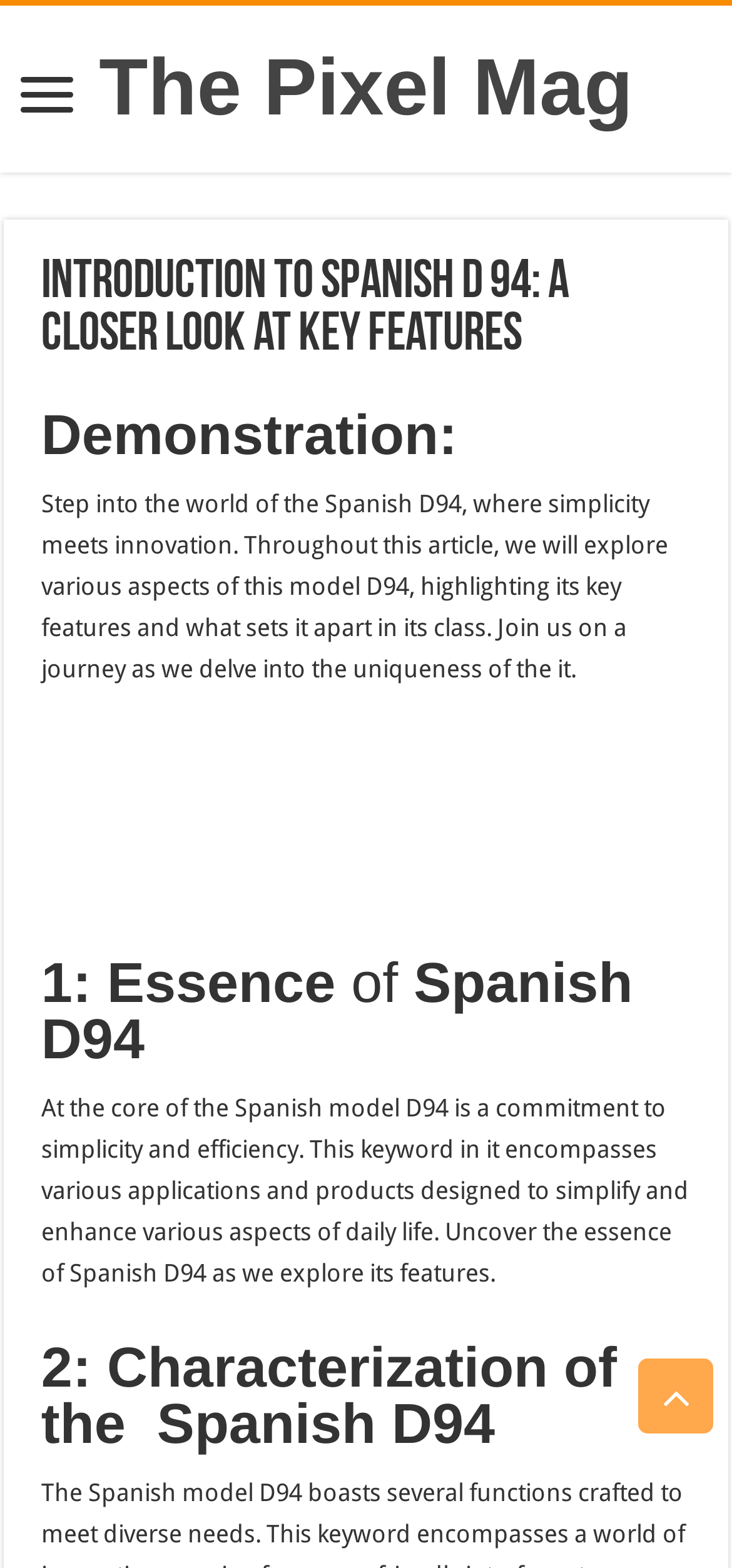Determine the bounding box coordinates of the UI element described by: "The Pixel Mag".

[0.135, 0.028, 0.865, 0.085]